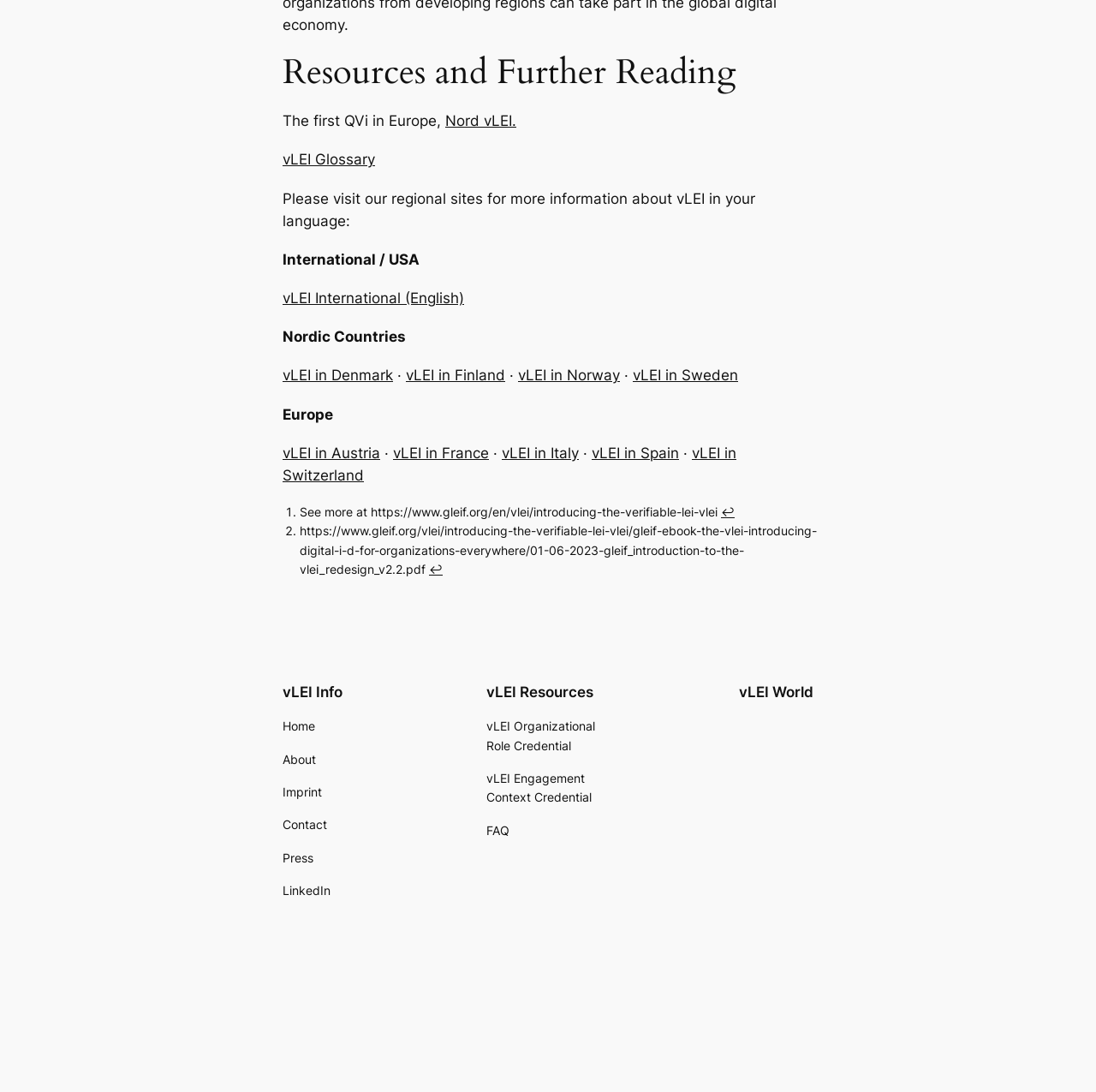Find the bounding box coordinates of the area to click in order to follow the instruction: "Visit vLEI International website".

[0.258, 0.265, 0.423, 0.281]